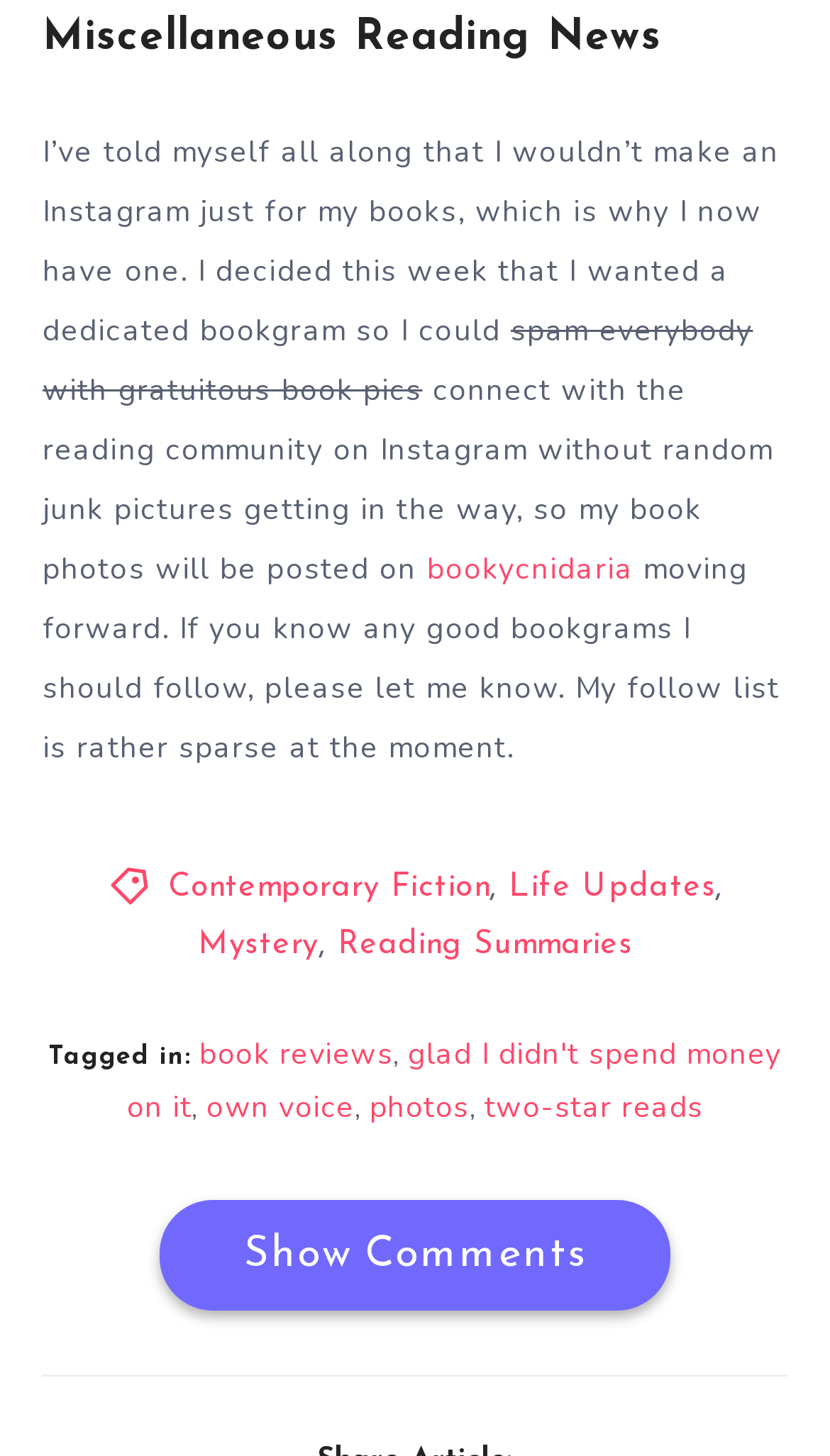Find the bounding box coordinates of the clickable element required to execute the following instruction: "Follow the link to Contemporary Fiction". Provide the coordinates as four float numbers between 0 and 1, i.e., [left, top, right, bottom].

[0.203, 0.599, 0.59, 0.621]